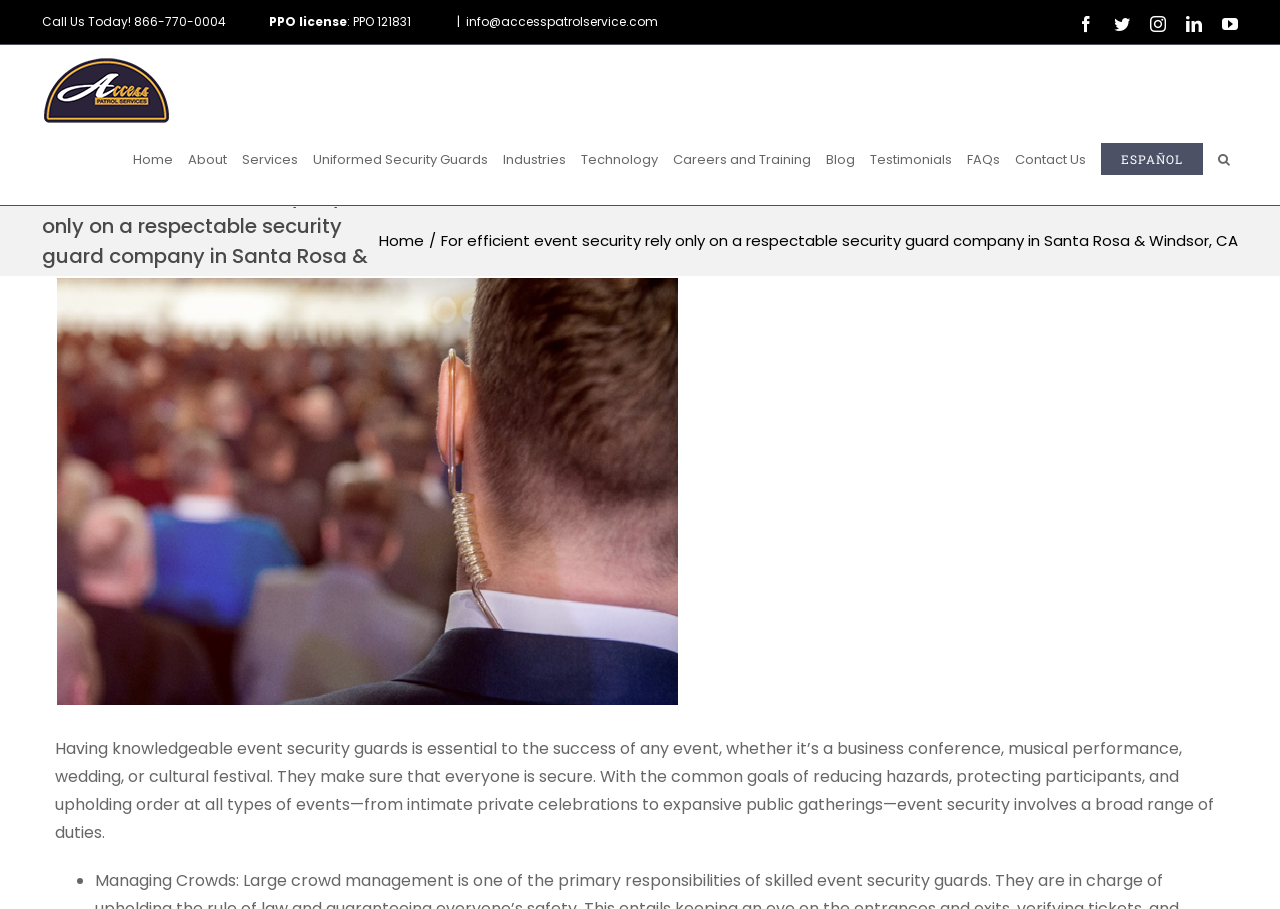Determine the bounding box coordinates (top-left x, top-left y, bottom-right x, bottom-right y) of the UI element described in the following text: Careers and Training

[0.52, 0.138, 0.64, 0.215]